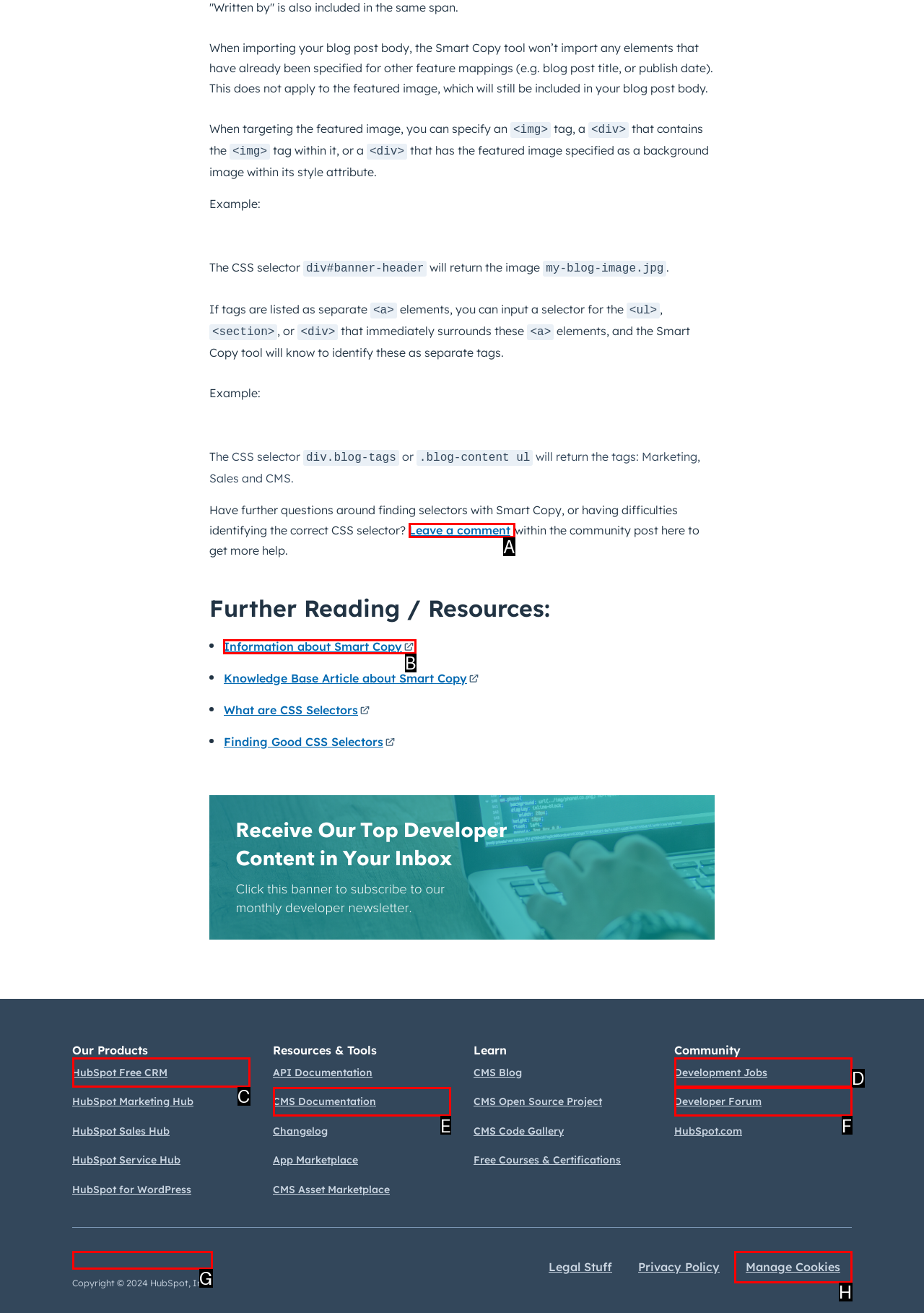Select the correct HTML element to complete the following task: Read more about Smart Copy
Provide the letter of the choice directly from the given options.

B